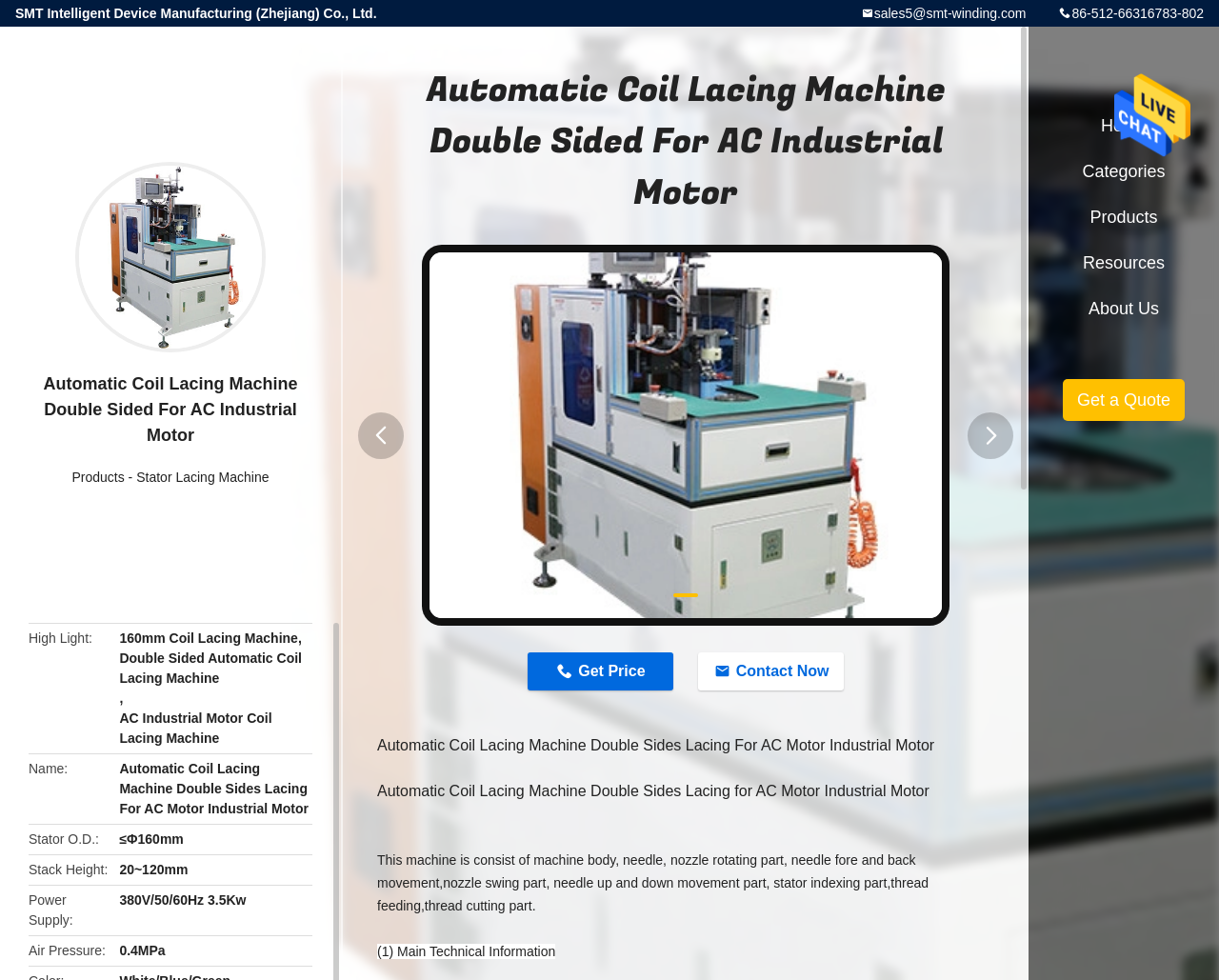Analyze the image and answer the question with as much detail as possible: 
What is the company name?

The company name can be found at the top of the webpage, in the static text element 'SMT Intelligent Device Manufacturing (Zhejiang) Co., Ltd.' with bounding box coordinates [0.013, 0.006, 0.309, 0.021].